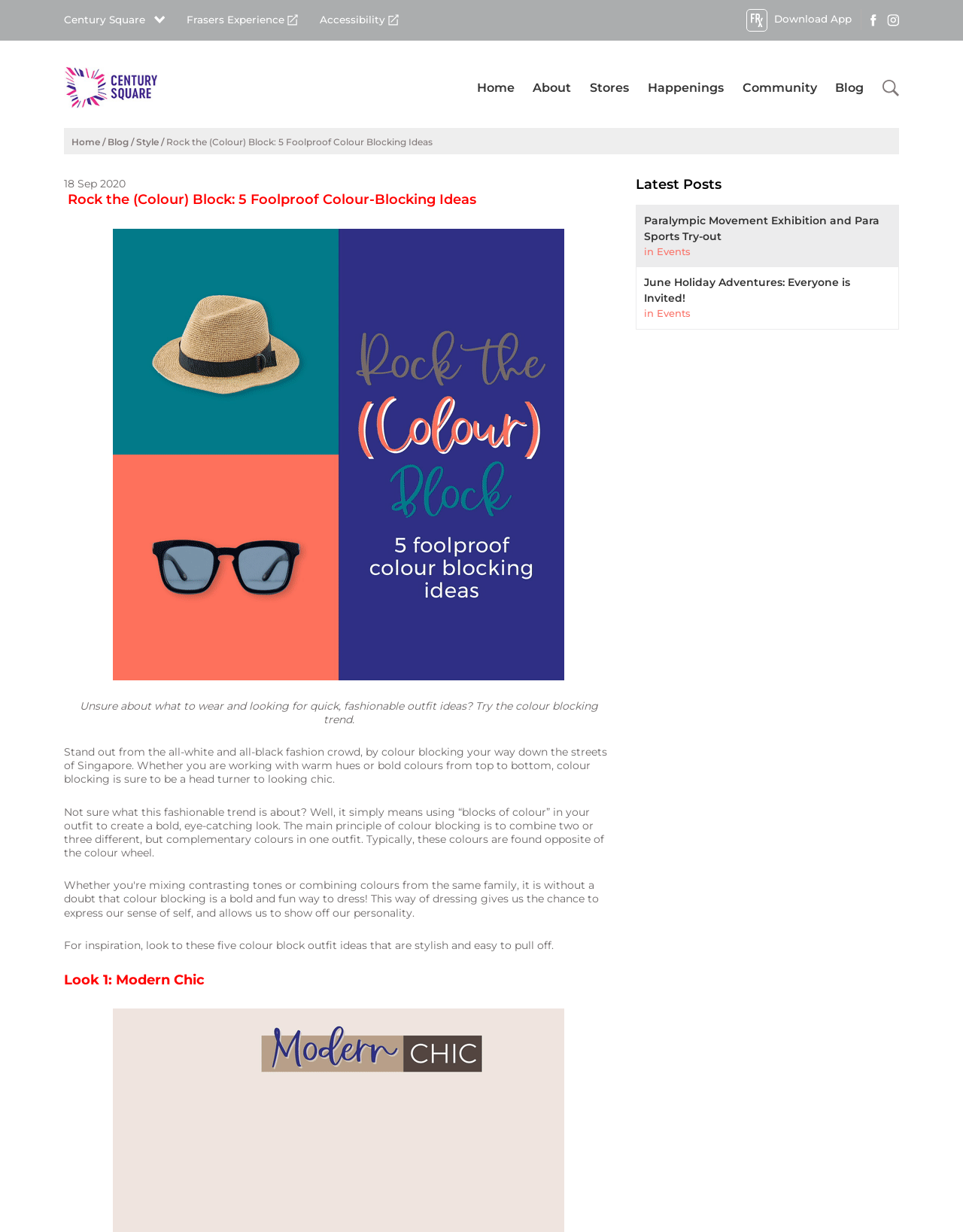Describe every aspect of the webpage in a detailed manner.

The webpage is titled "Century Square - Blog" and appears to be a blog page for a shopping center or community hub. At the top, there is a navigation menu with links to "Frasers Experience", "Accessibility", and "Download App" on the right side, and a logo on the left side. Below the logo, there is a secondary navigation menu with links to "Home", "About", "Stores", "Happenings", "Community", and "Blog".

The main content of the page is a blog post titled "Rock the (Colour) Block: 5 Foolproof Colour-Blocking Ideas". The post is dated "18 Sep 2020" and has a brief introduction that invites readers to try the colour blocking trend. The post then explains what colour blocking is and provides five outfit ideas to inspire readers.

To the right of the blog post, there is a section titled "Latest Posts" with links to other blog posts, including "Paralympic Movement Exhibition and Para Sports Try-out" and "June Holiday Adventures: Everyone is Invited!".